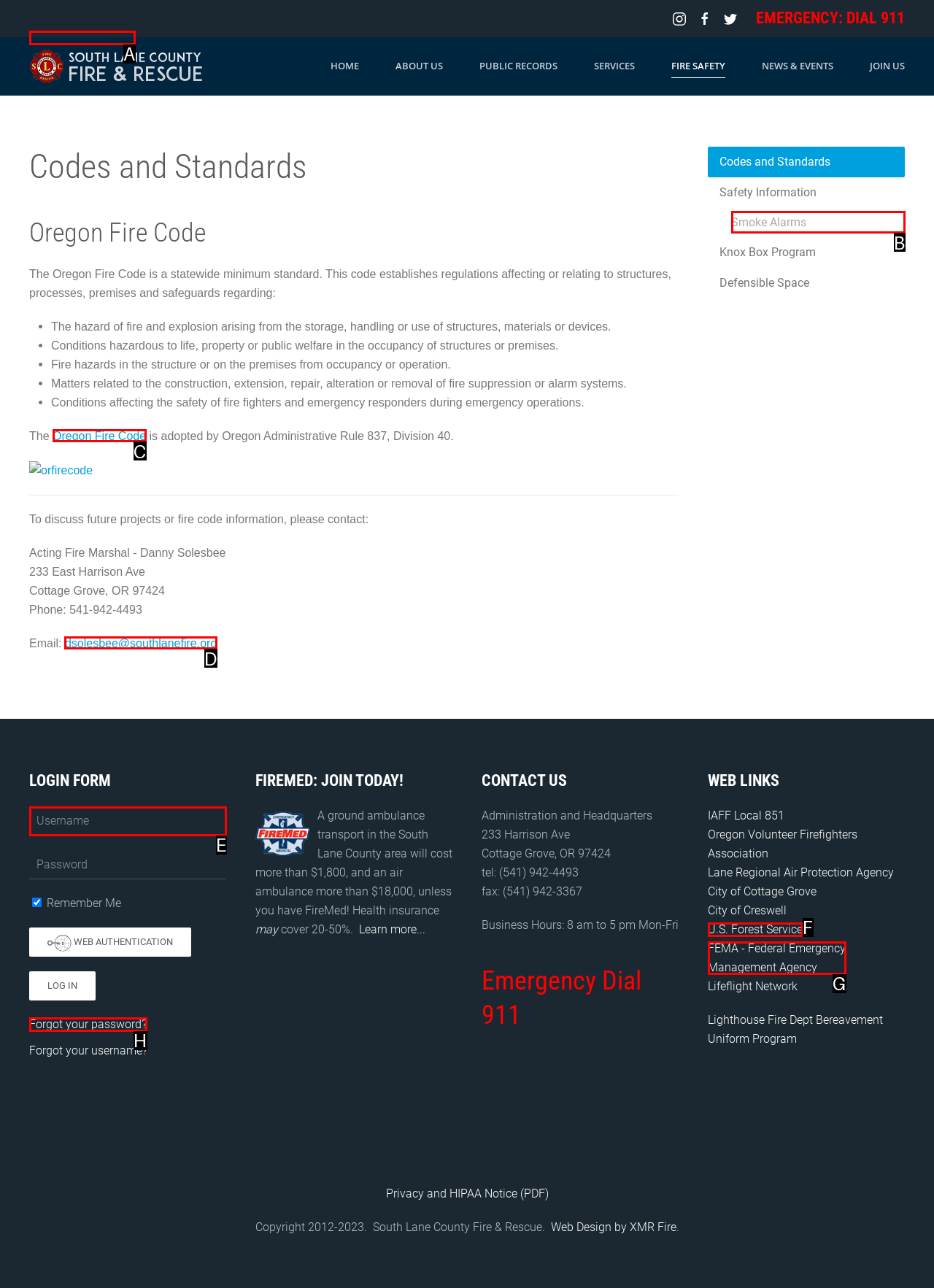Tell me which one HTML element best matches the description: aria-label="Username" name="username" placeholder="Username" Answer with the option's letter from the given choices directly.

E